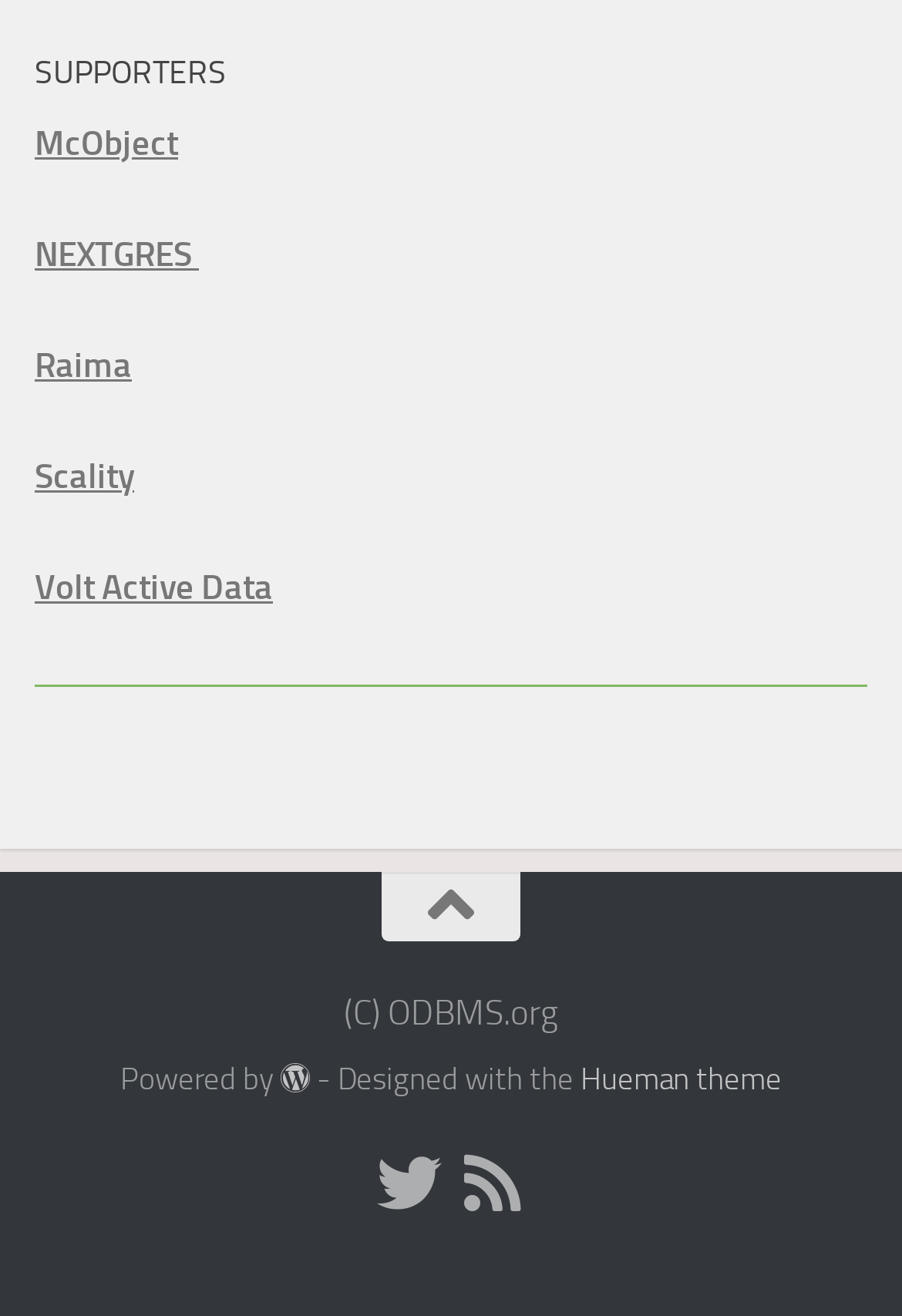Determine the bounding box coordinates of the clickable area required to perform the following instruction: "Select Arabic language". The coordinates should be represented as four float numbers between 0 and 1: [left, top, right, bottom].

None